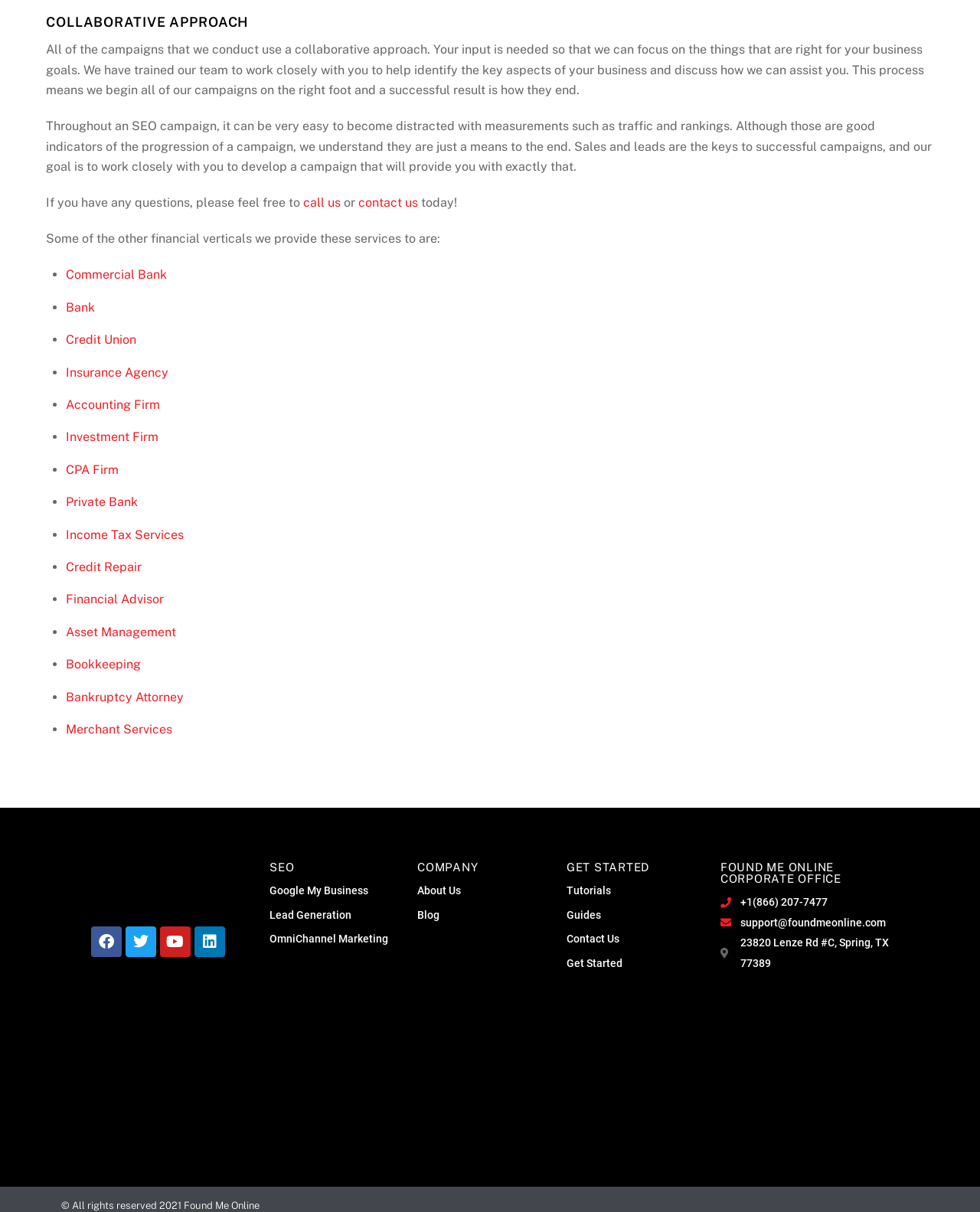Find the bounding box coordinates corresponding to the UI element with the description: "Facebook". The coordinates should be formatted as [left, top, right, bottom], with values as floats between 0 and 1.

[0.093, 0.764, 0.124, 0.79]